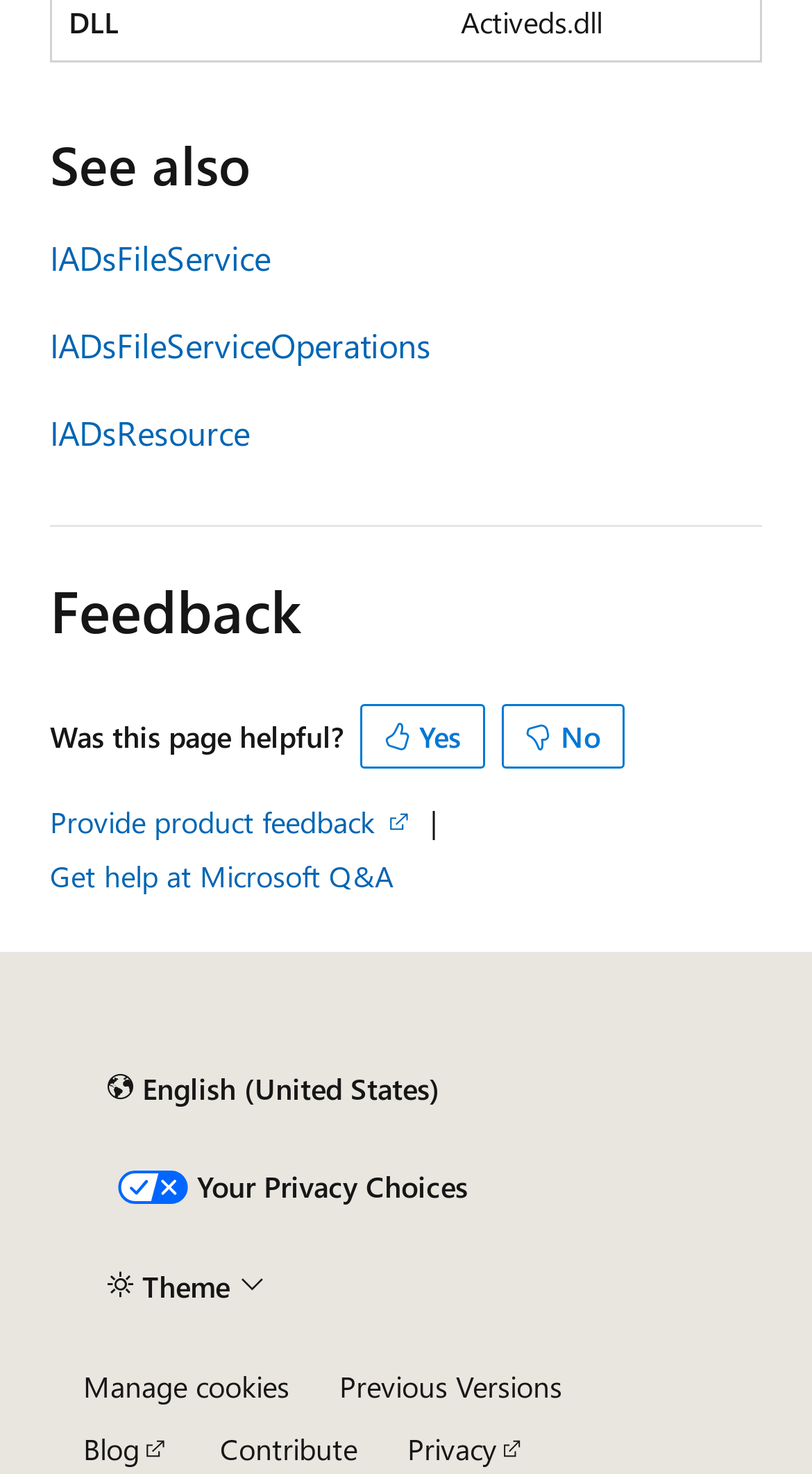What is the theme control button used for?
Carefully analyze the image and provide a thorough answer to the question.

The 'Theme' button is used to control the theme of the webpage, and it is expandable, indicating that it may have multiple theme options.